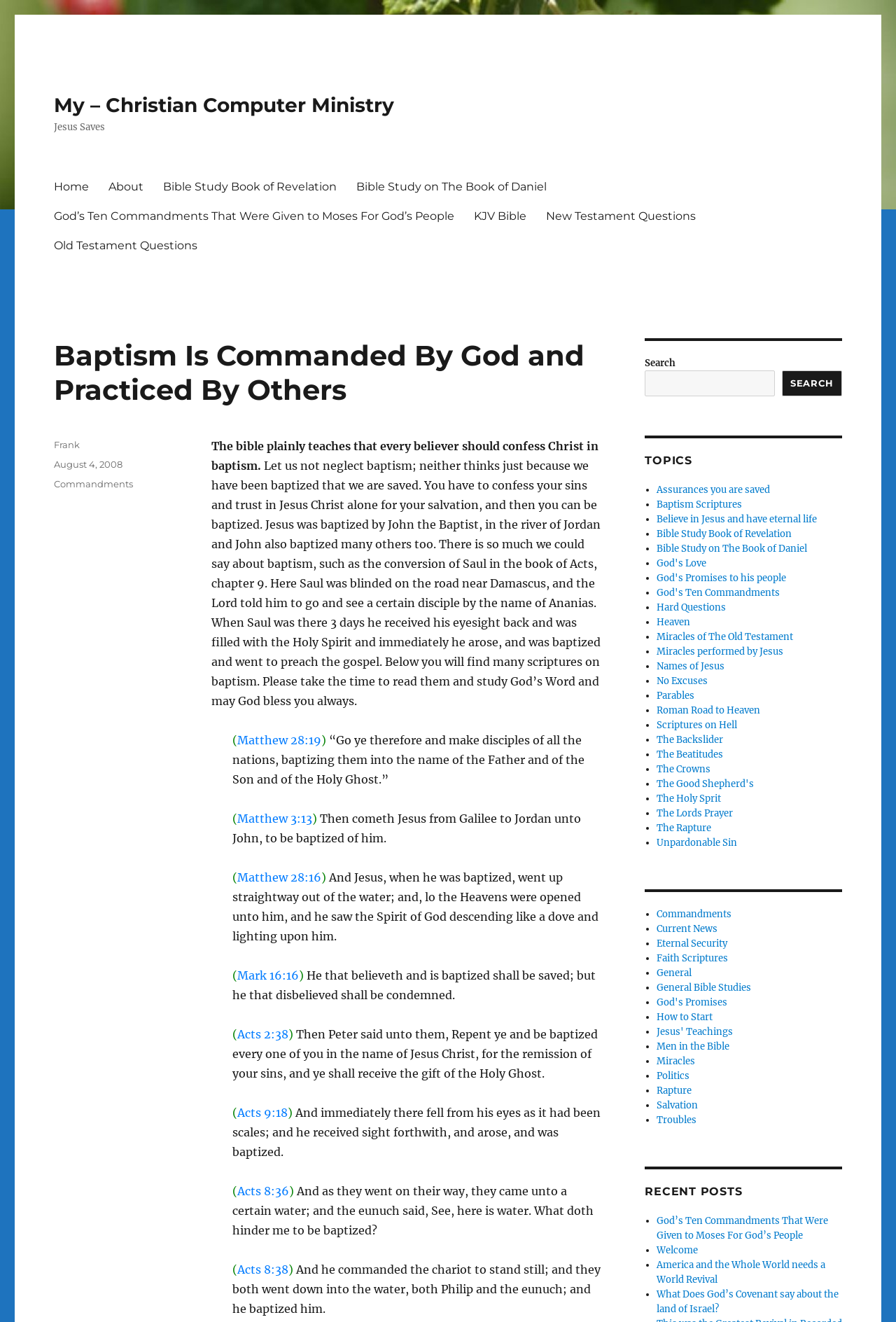Determine the coordinates of the bounding box for the clickable area needed to execute this instruction: "Click on the 'Home' link".

[0.049, 0.13, 0.11, 0.152]